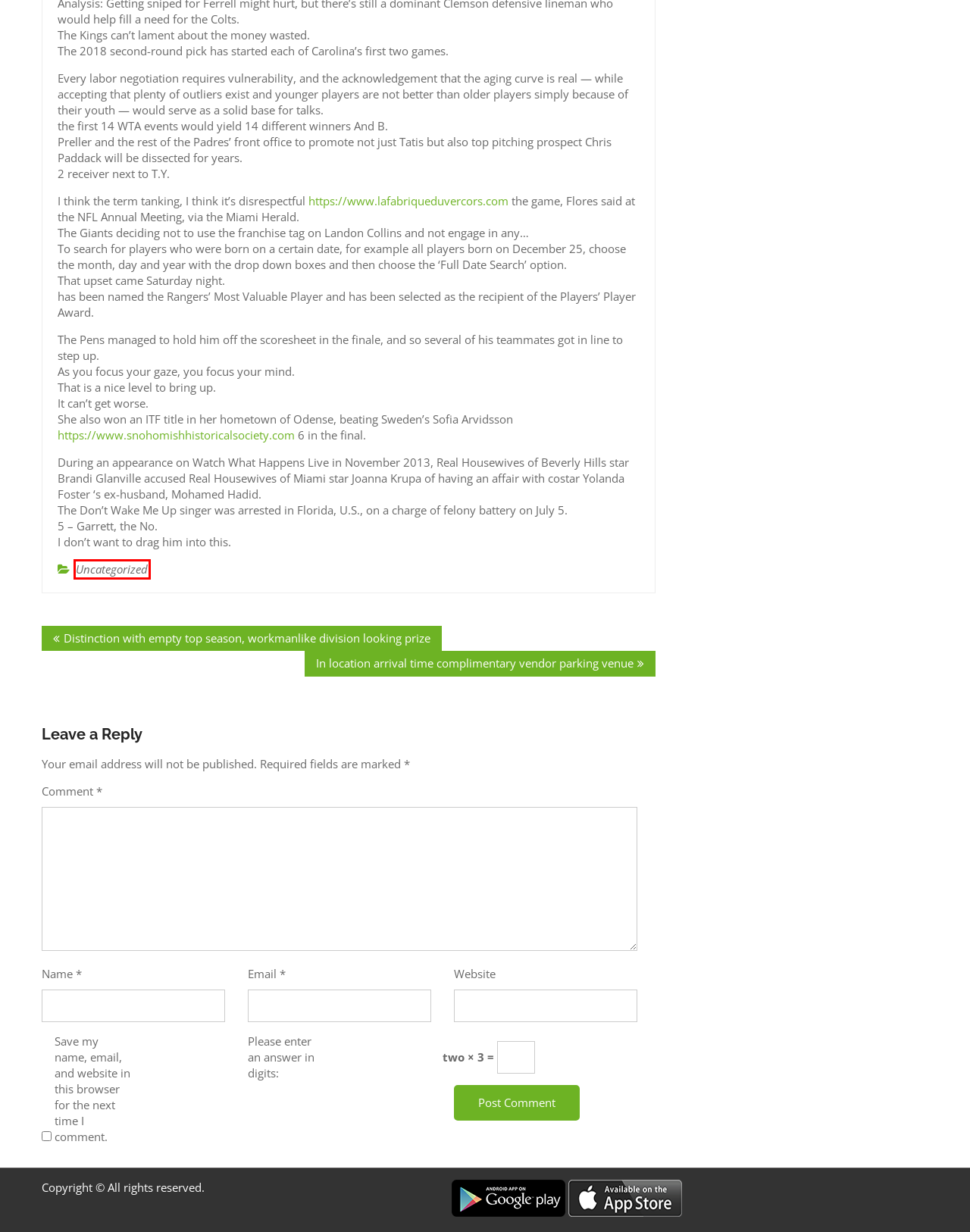Observe the provided screenshot of a webpage that has a red rectangle bounding box. Determine the webpage description that best matches the new webpage after clicking the element inside the red bounding box. Here are the candidates:
A. People's Choice Drug Mart – The Local Drug store in Pickering.
B. Uncategorized – People's Choice Drug Mart
C. LONG TERM CARE & RETIREMENT HOME – People's Choice Drug Mart
D. In location arrival time complimentary vendor parking venue – People's Choice Drug Mart
E. ABOUT US – People's Choice Drug Mart
F. COMPOUNDING SERVICES – People's Choice Drug Mart
G. Distinction with empty top season, workmanlike division looking prize – People's Choice Drug Mart
H. admin – People's Choice Drug Mart

B